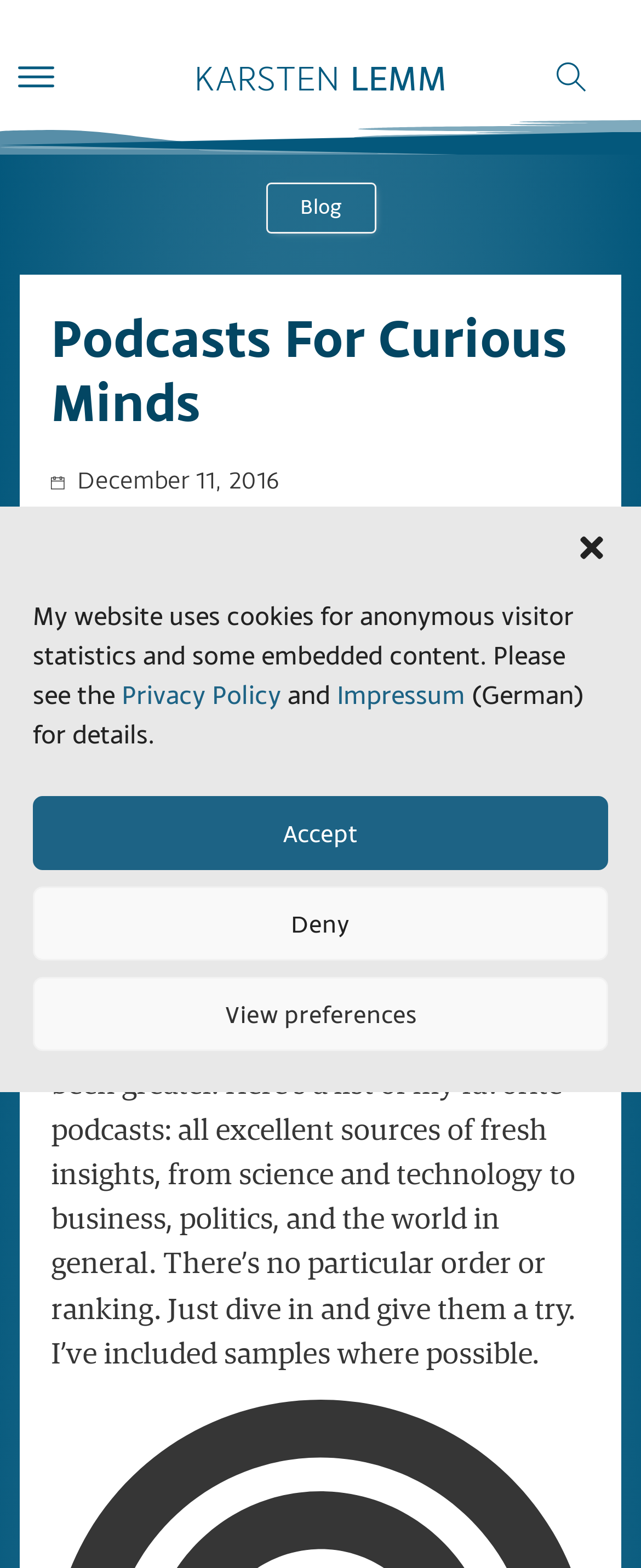Locate the bounding box coordinates of the clickable area to execute the instruction: "Read the article about journalism". Provide the coordinates as four float numbers between 0 and 1, represented as [left, top, right, bottom].

[0.134, 0.329, 0.316, 0.348]